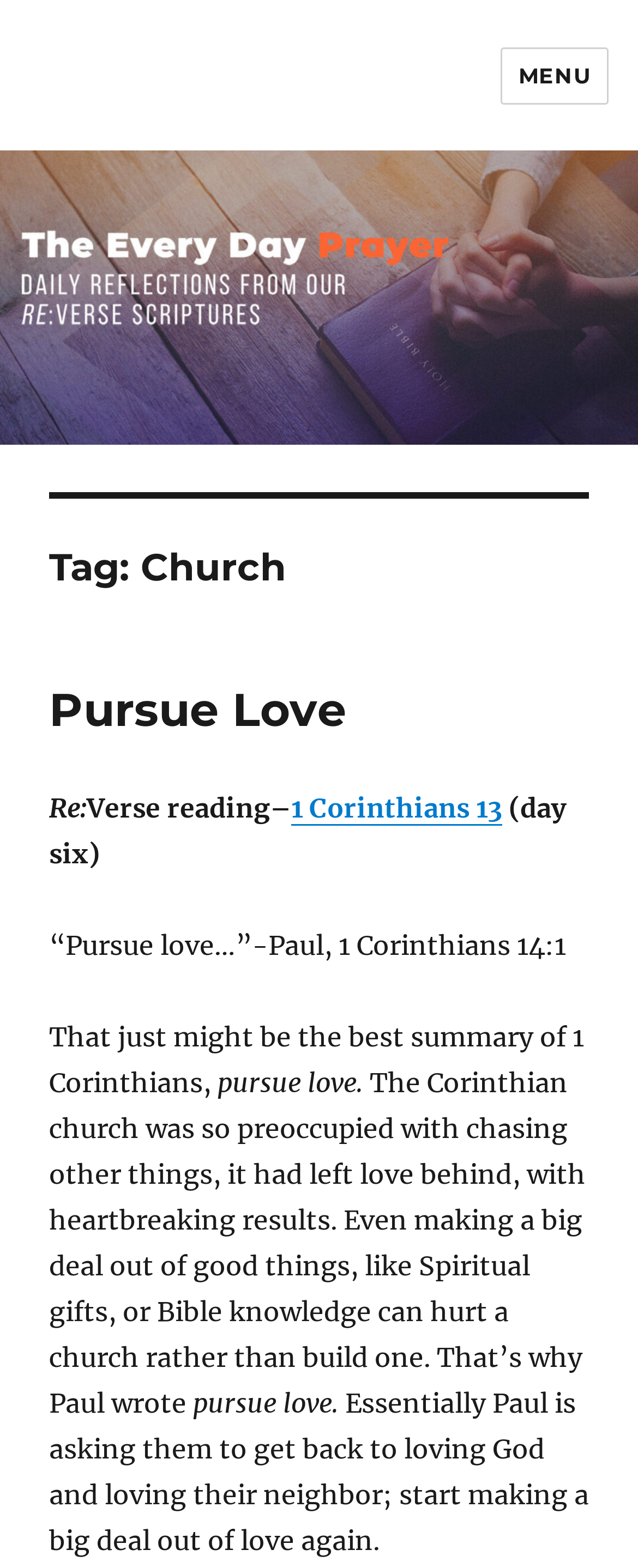What is the title of the prayer?
Please provide an in-depth and detailed response to the question.

The title of the prayer is 'Pursue Love' as indicated by the heading 'Pursue Love' and the link 'Pursue Love' which suggests that it is a prayer or a devotional topic.